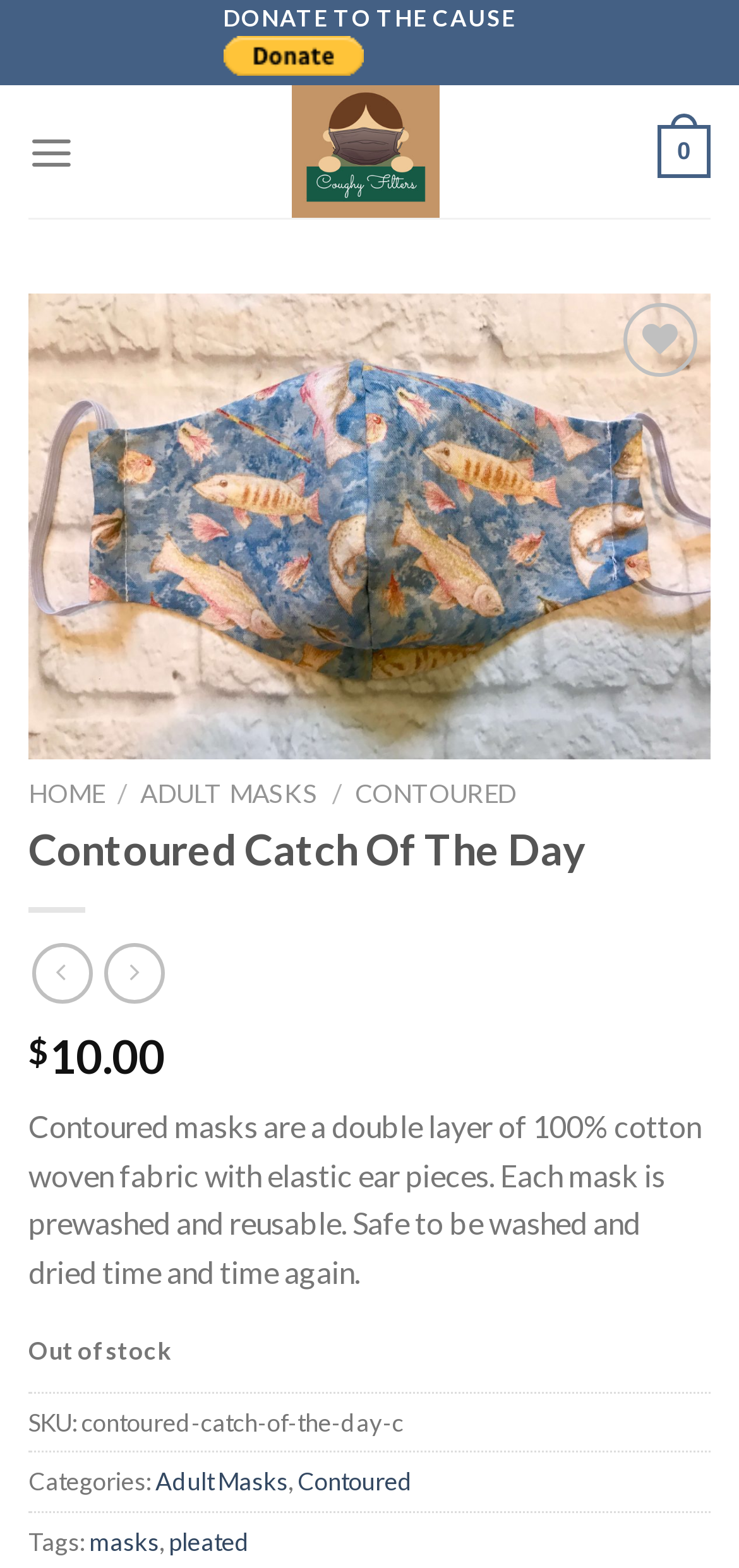Determine the bounding box coordinates of the area to click in order to meet this instruction: "Add to wishlist".

[0.813, 0.253, 0.936, 0.298]